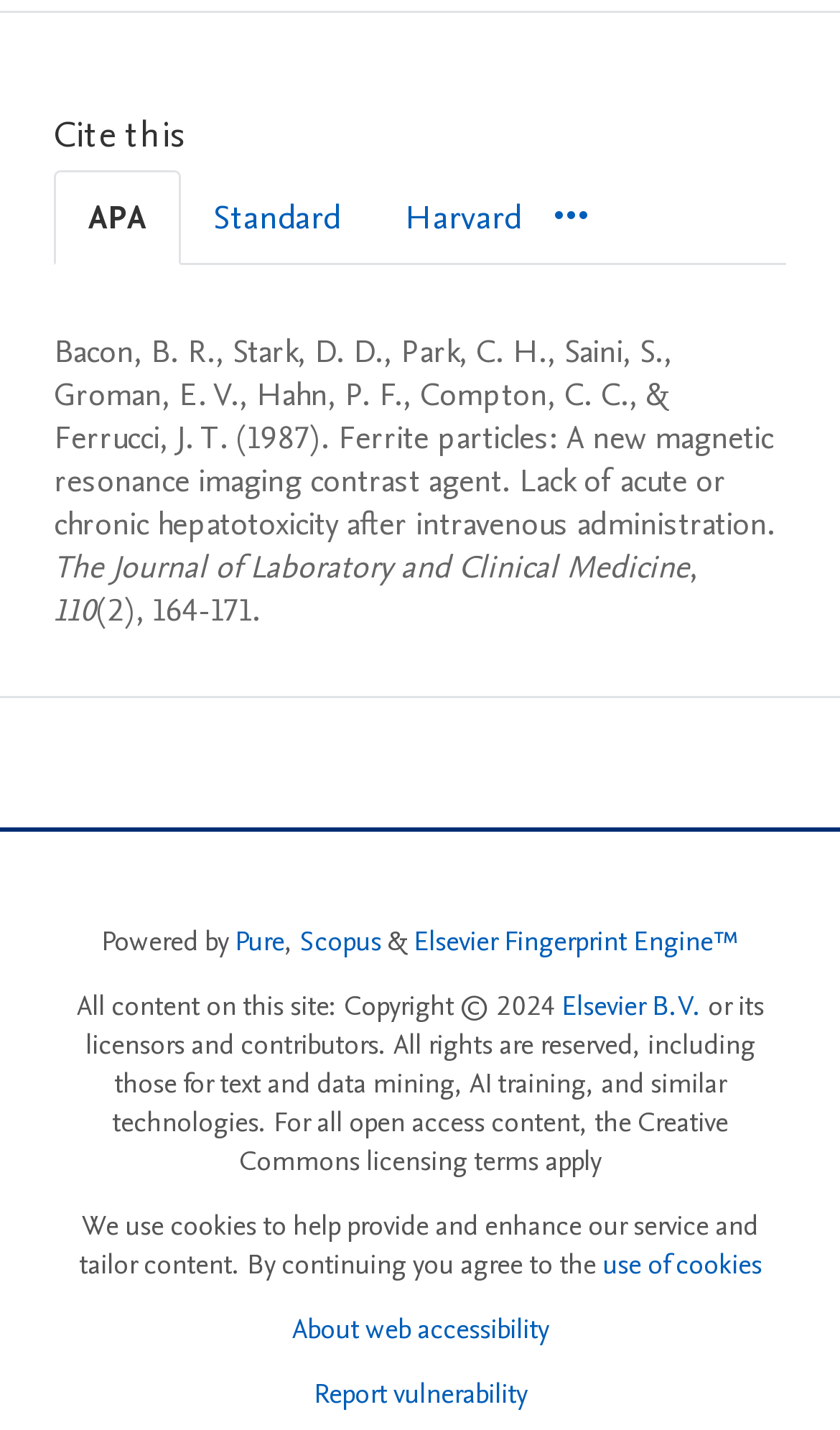Identify the bounding box coordinates for the UI element mentioned here: "Scopus". Provide the coordinates as four float values between 0 and 1, i.e., [left, top, right, bottom].

[0.356, 0.645, 0.454, 0.672]